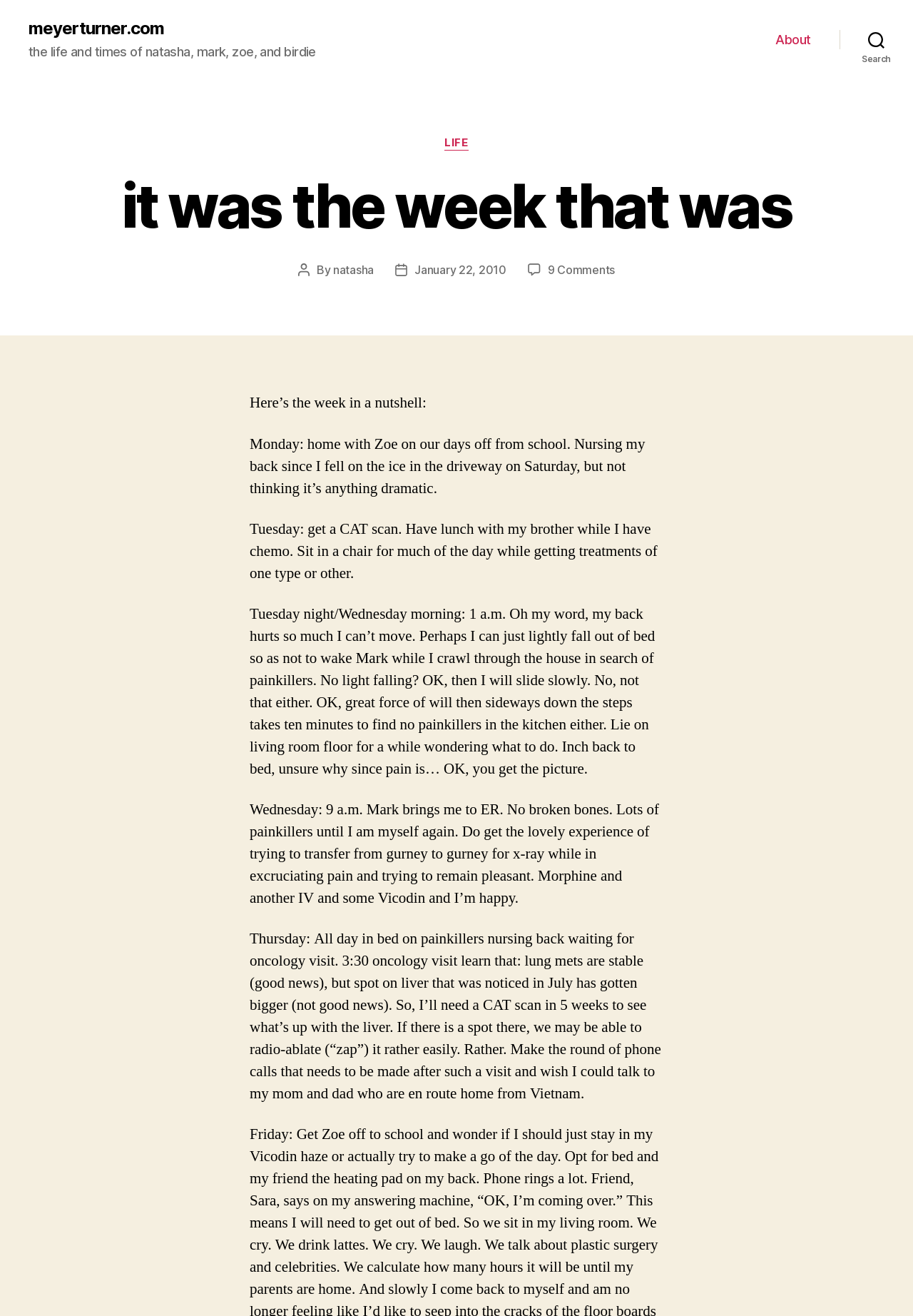Give a concise answer using one word or a phrase to the following question:
What is the date of the post?

January 22, 2010